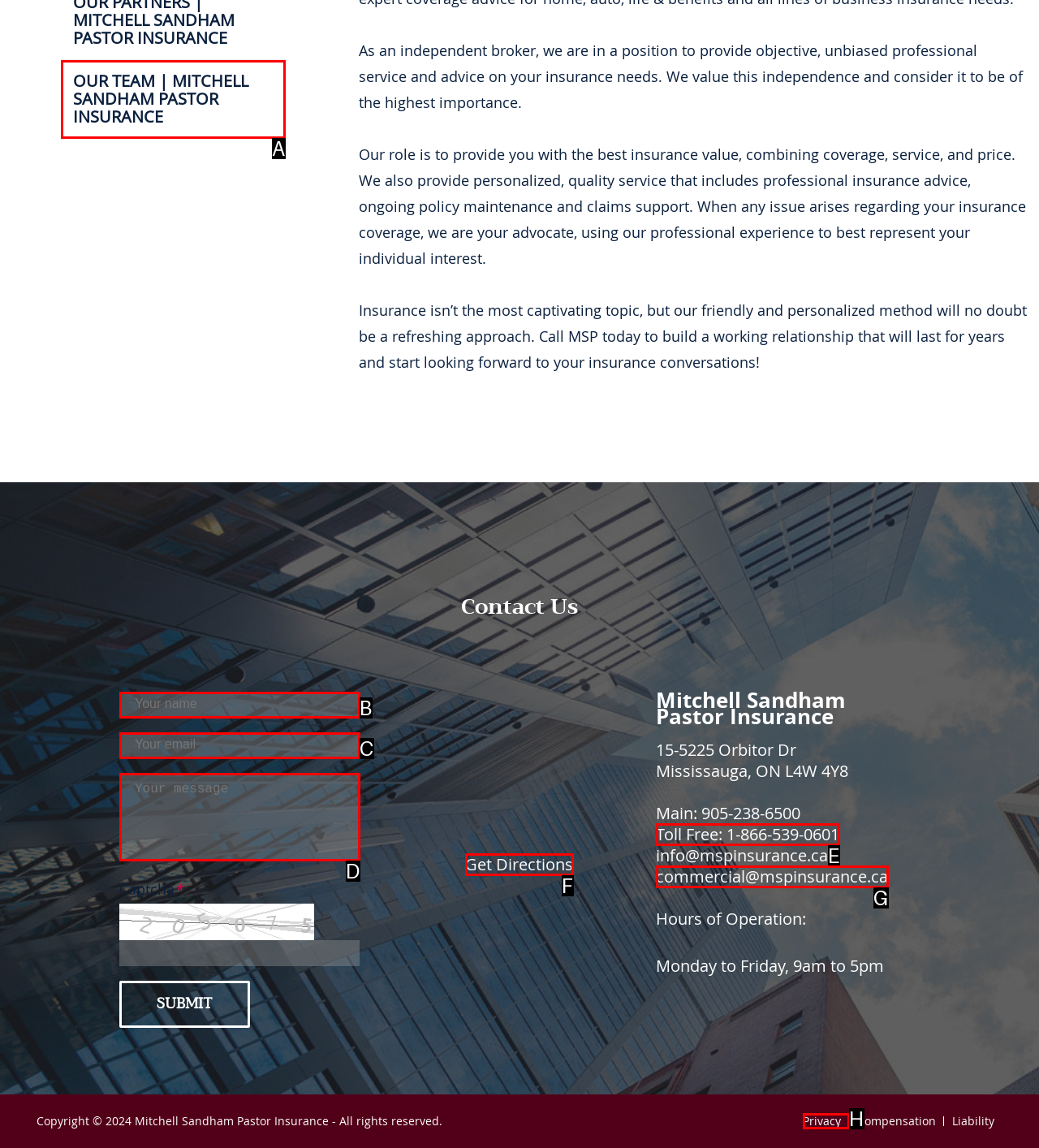Which UI element matches this description: Toll Free: 1-866-539-0601?
Reply with the letter of the correct option directly.

E